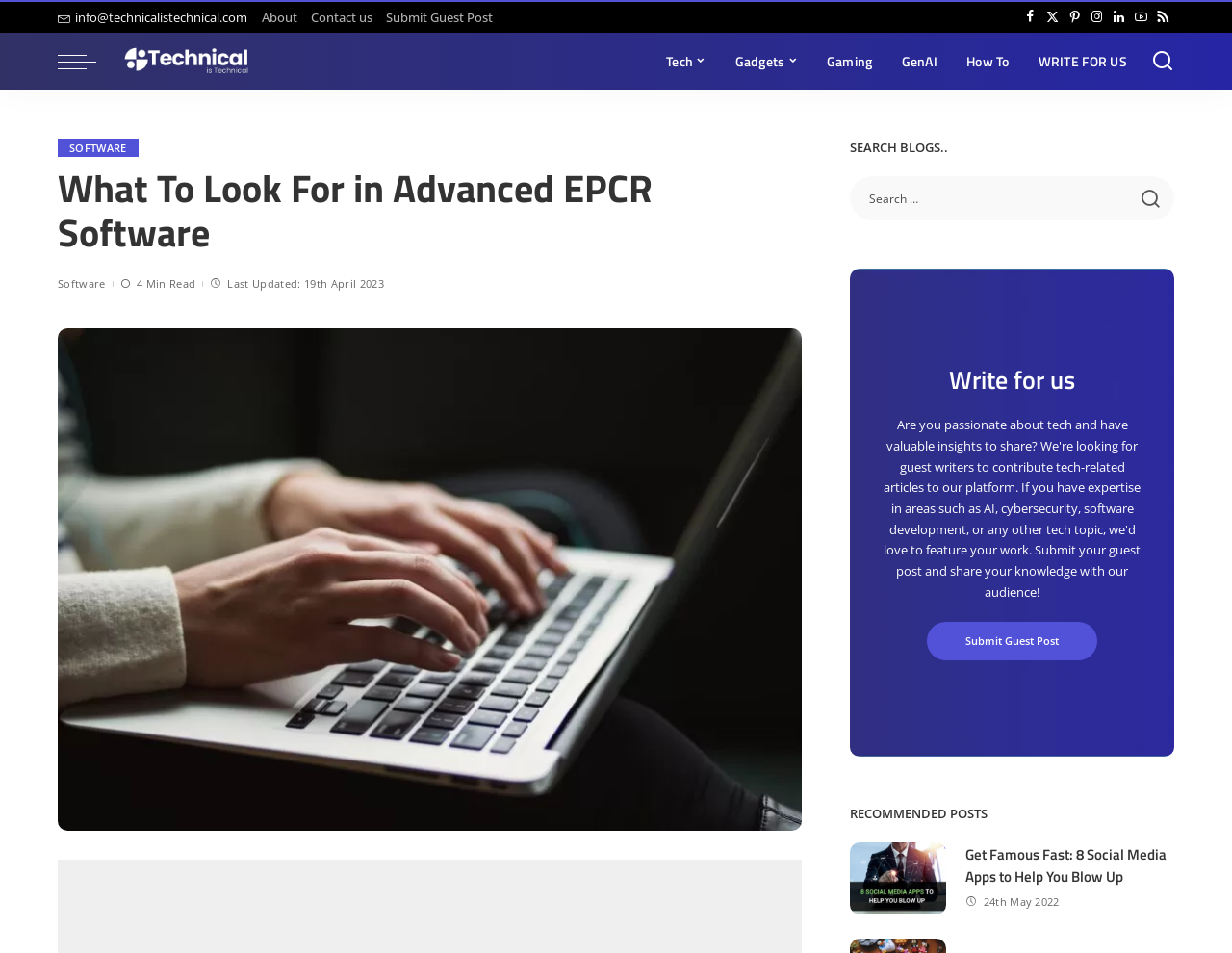Please determine the bounding box coordinates of the element to click in order to execute the following instruction: "Click on the About link". The coordinates should be four float numbers between 0 and 1, specified as [left, top, right, bottom].

[0.212, 0.01, 0.247, 0.027]